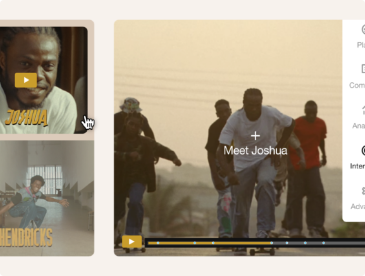Give a thorough description of the image, including any visible elements and their relationships.

The image features a dynamic scene showcasing a group of skateboarders in motion, highlighting an active and vibrant urban environment. Central to the composition is a figure in a white shirt who leads the group, immersed in the thrill of skating. Surrounding this figure are other skaters, each displaying unique styles and energy as they navigate the pavement. The warm sunset light bathes the scene, enhancing the sense of freedom and joy associated with skateboarding culture.

In the corners of the image, there are interactive elements suggesting multimedia content featuring "Joshua" and "Hendrick," indicating that the viewer can engage with video profiles or clips of these individuals. The layout suggests a modern, digital approach to storytelling, emphasizing community and personal stories through visual content. This imagery not only captures the excitement of skateboarding but also invites viewers to delve deeper into the lives of the featured skaters.